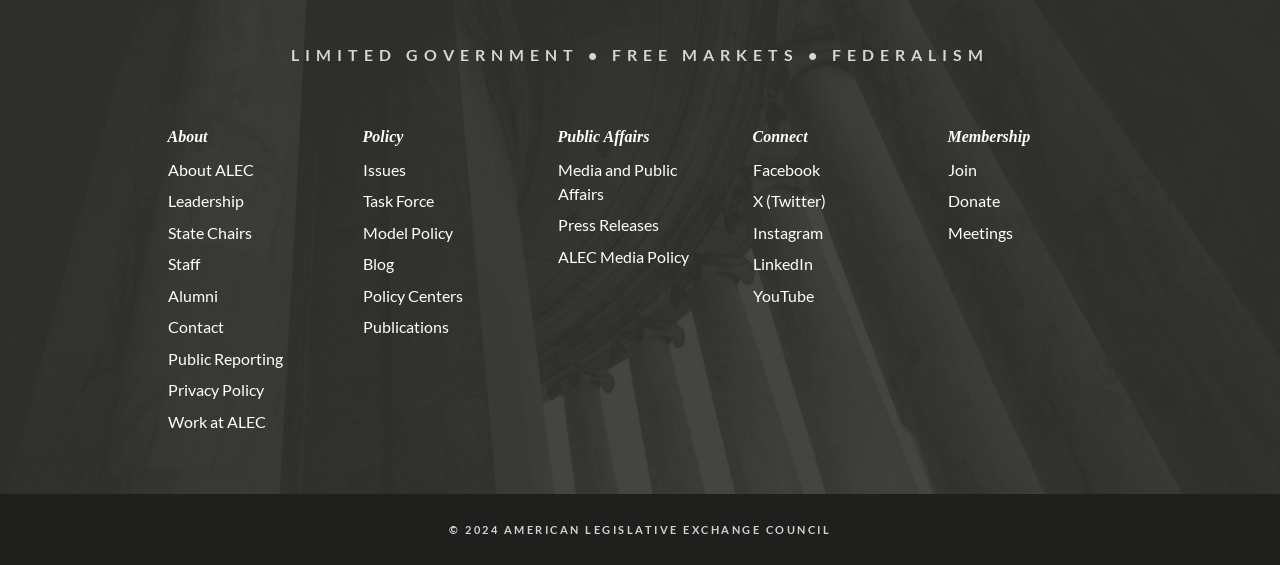Find the UI element described as: "Media and Public Affairs" and predict its bounding box coordinates. Ensure the coordinates are four float numbers between 0 and 1, [left, top, right, bottom].

[0.436, 0.283, 0.529, 0.359]